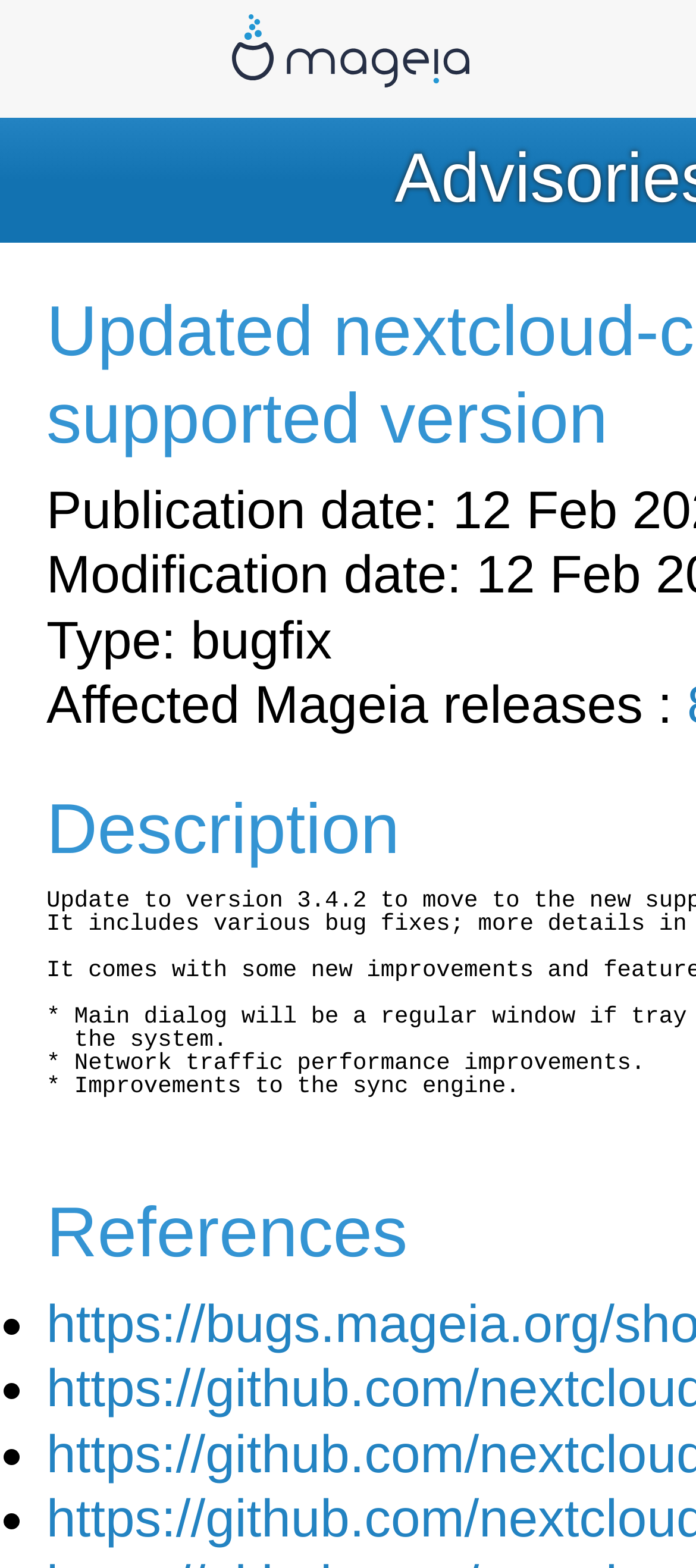What is the position of the 'Mageia' link?
Relying on the image, give a concise answer in one word or a brief phrase.

top-left